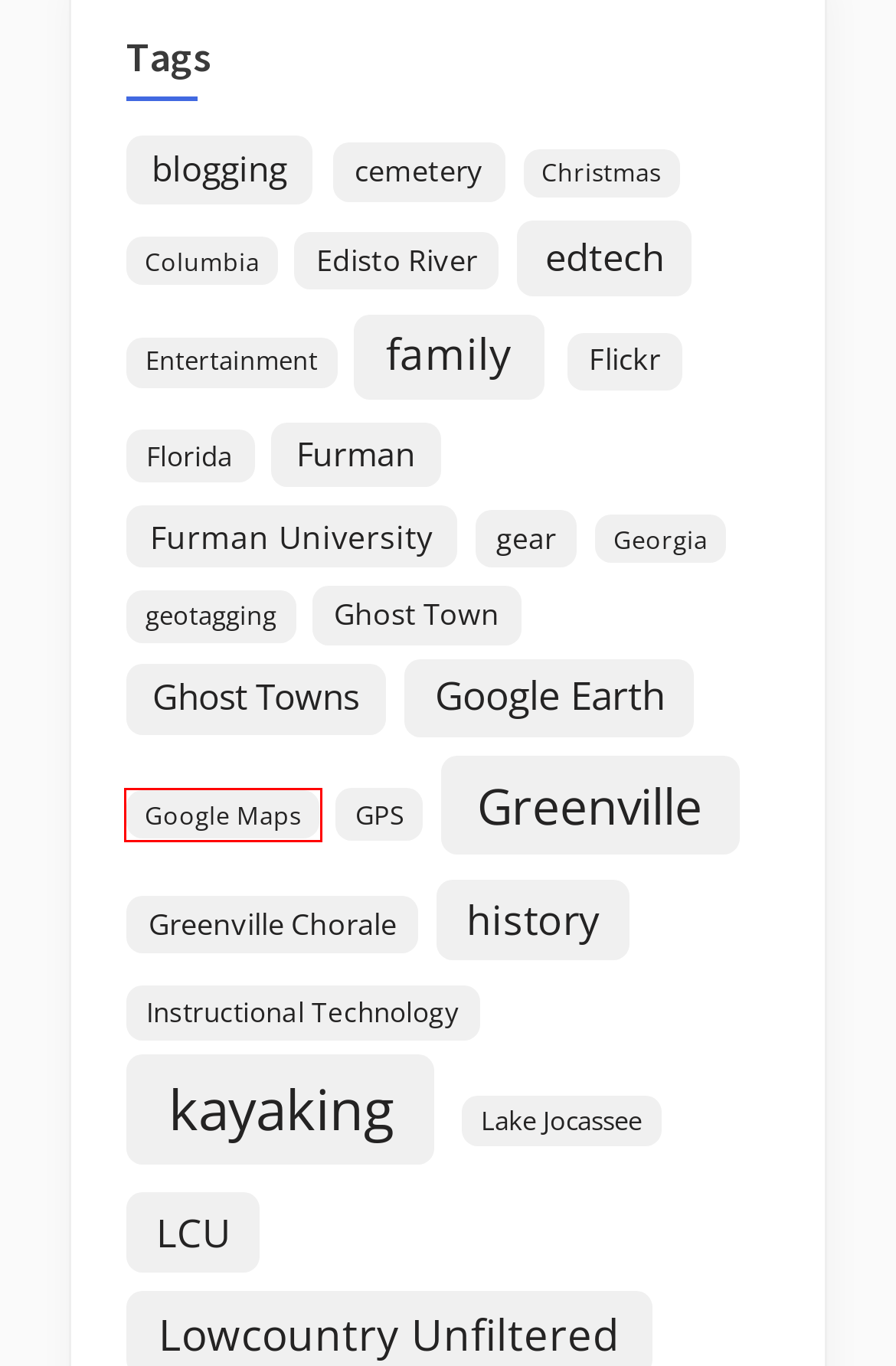Given a webpage screenshot featuring a red rectangle around a UI element, please determine the best description for the new webpage that appears after the element within the bounding box is clicked. The options are:
A. family – Random Connections
B. Google Maps – Random Connections
C. GPS – Random Connections
D. Flickr – Random Connections
E. Georgia – Random Connections
F. cemetery – Random Connections
G. gear – Random Connections
H. Ghost Towns – Random Connections

B